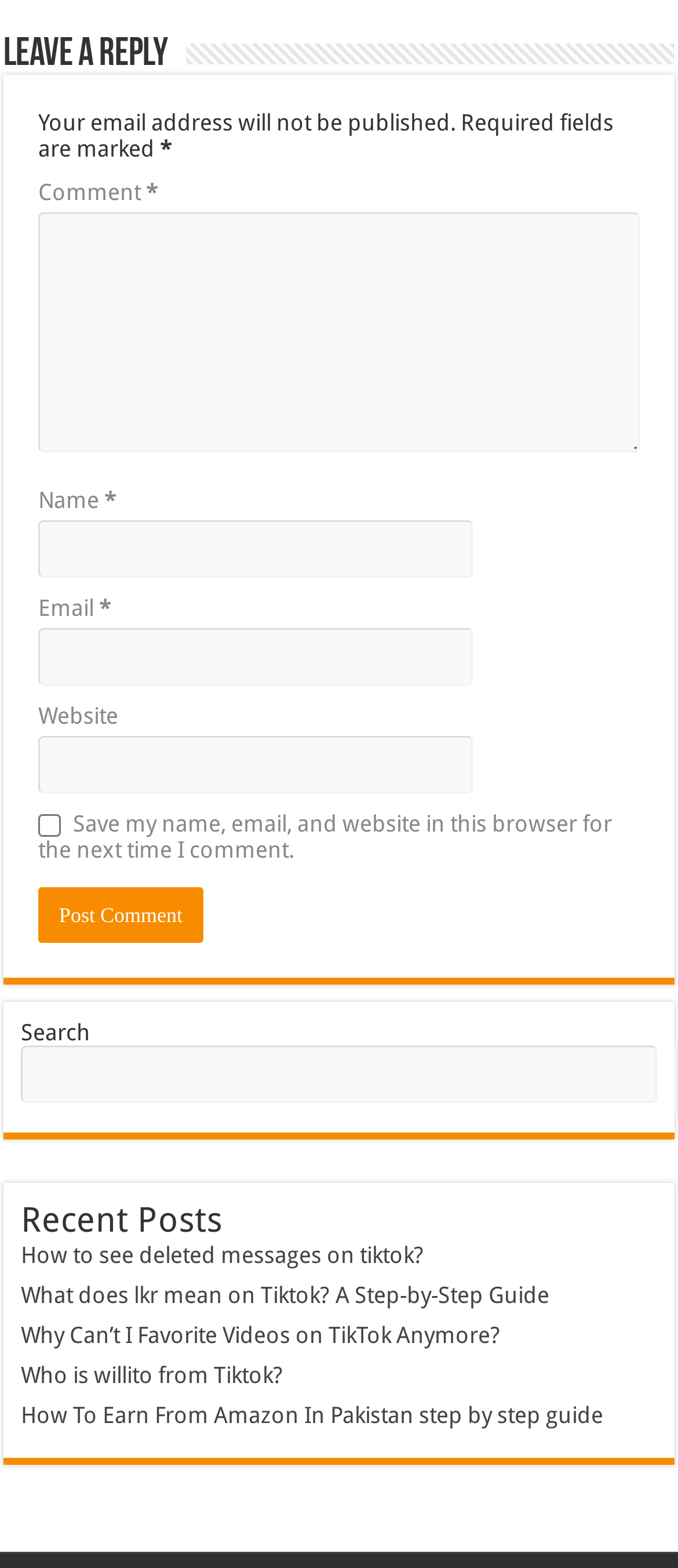Find the bounding box coordinates of the element you need to click on to perform this action: 'Search'. The coordinates should be represented by four float values between 0 and 1, in the format [left, top, right, bottom].

[0.031, 0.666, 0.969, 0.703]